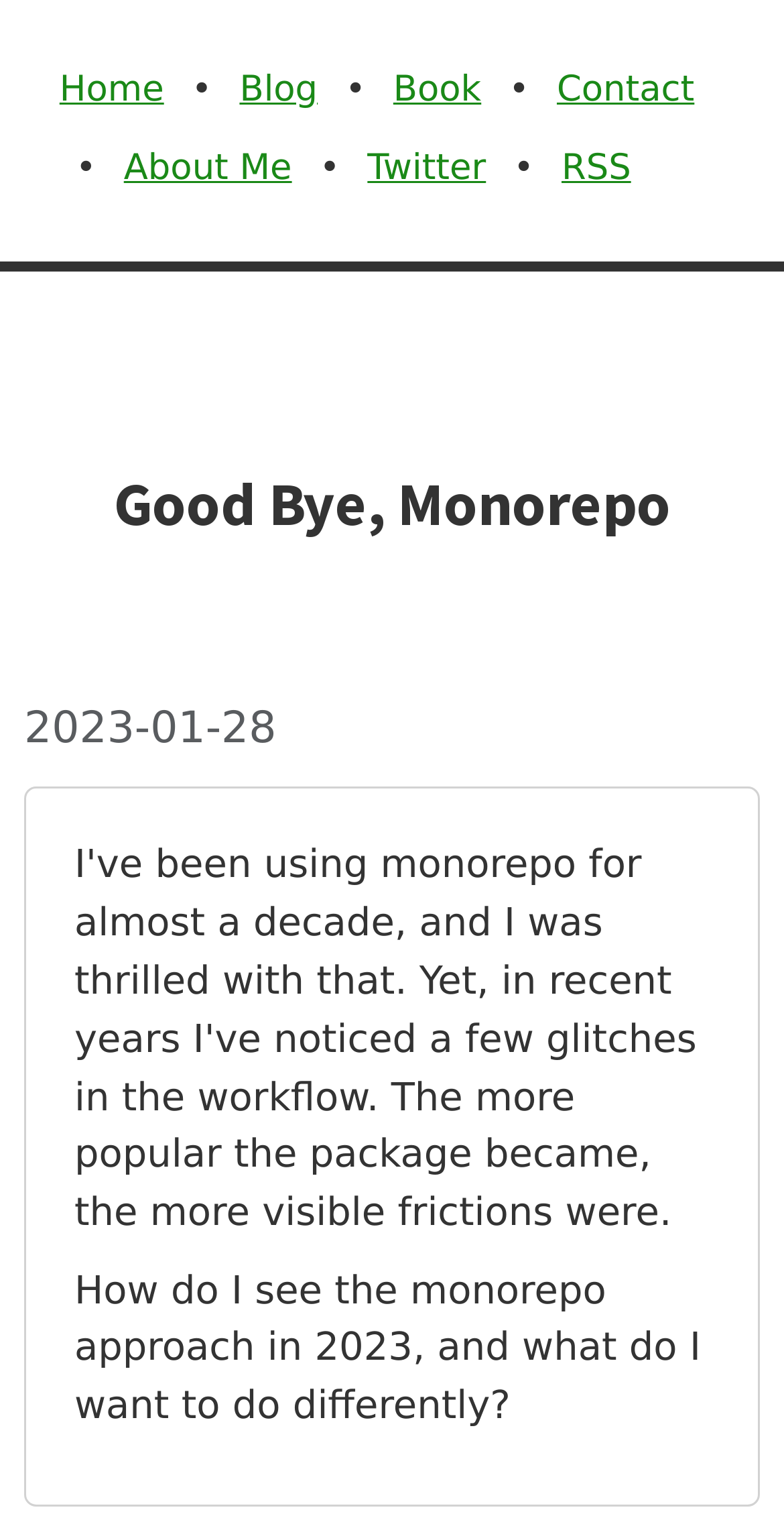Locate the headline of the webpage and generate its content.

Good Bye, Monorepo